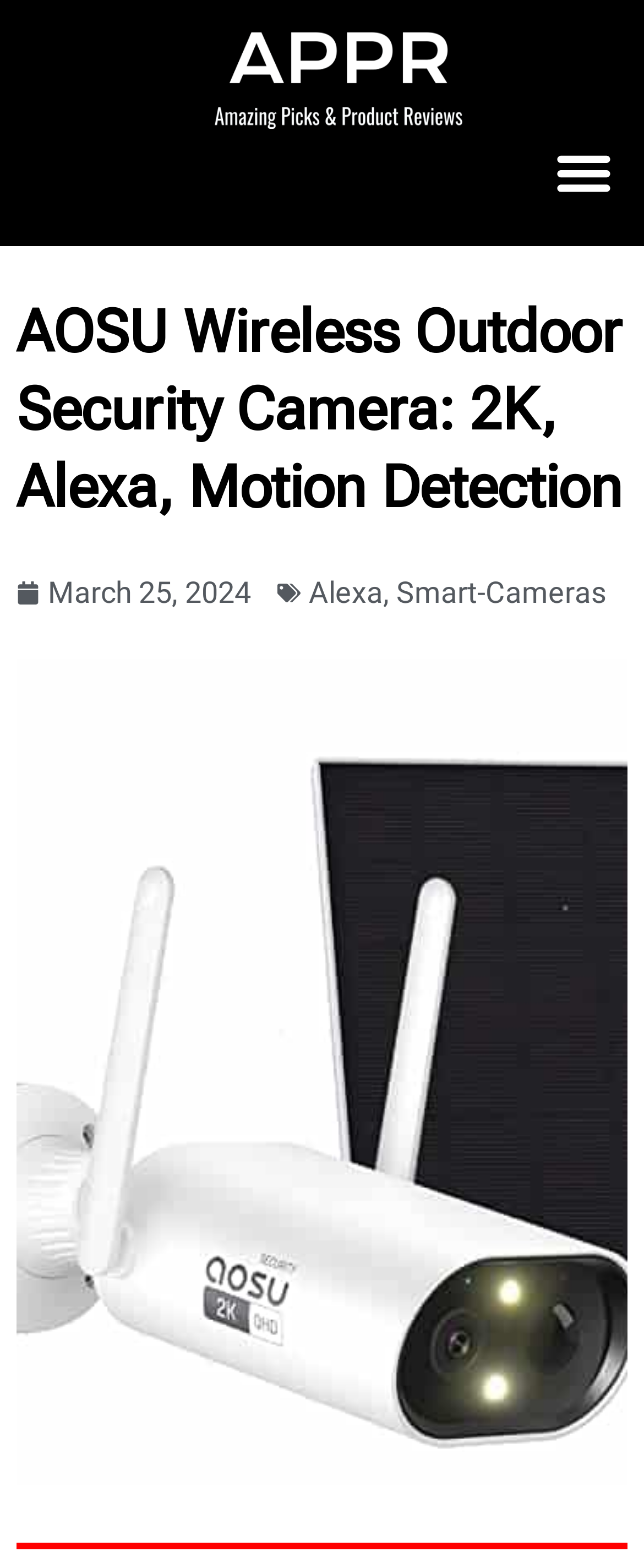Reply to the question with a single word or phrase:
What is the name of the virtual assistant compatible with the security camera?

Alexa